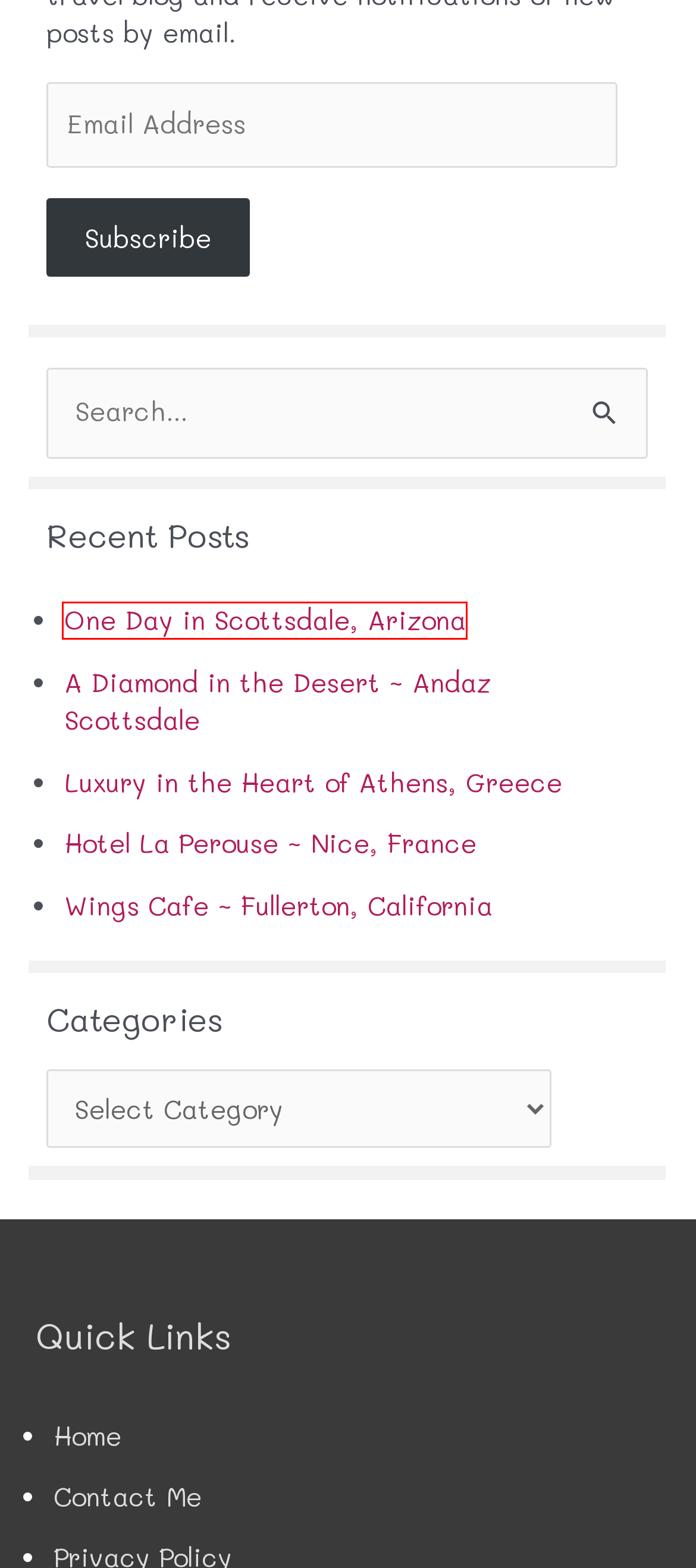You have a screenshot of a webpage with a red bounding box around an element. Identify the webpage description that best fits the new page that appears after clicking the selected element in the red bounding box. Here are the candidates:
A. Wings Cafe ~ Fullerton, California – Terri Brewster
B. Hotel La Perouse ~ Nice, France – Terri Brewster
C. Scarecrow Festival ~ Cambria, California – Terri Brewster
D. Tours and Activities – Terri Brewster
E. A Diamond in the Desert ~ Andaz Scottsdale – Terri Brewster
F. One Day in Scottsdale, Arizona – Terri Brewster
G. Luxury in the Heart of Athens, Greece – Terri Brewster
H. Sierra Mar, Post Ranch Inn – Terri Brewster

F